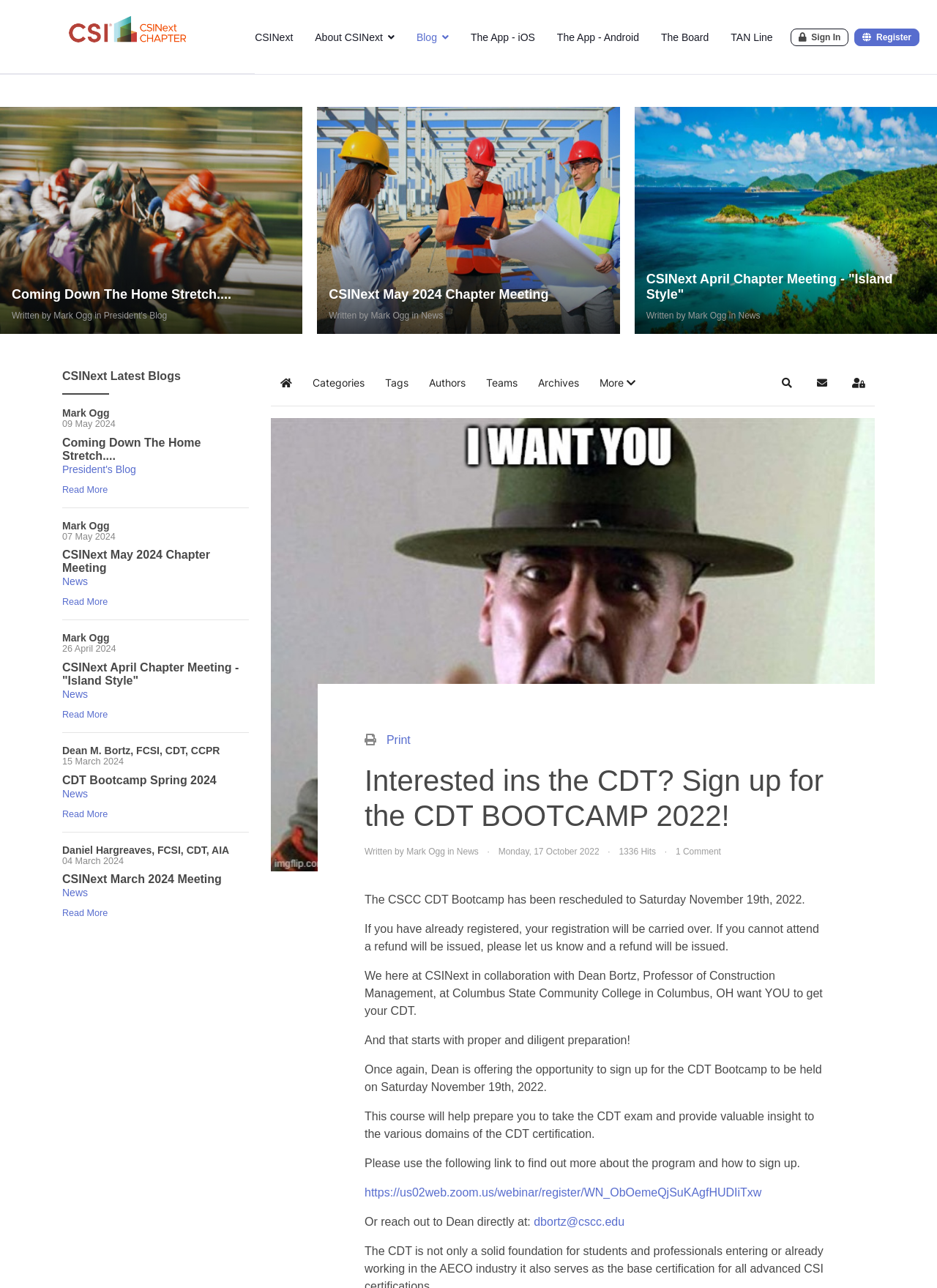Identify the bounding box coordinates of the HTML element based on this description: "News".

[0.487, 0.657, 0.511, 0.665]